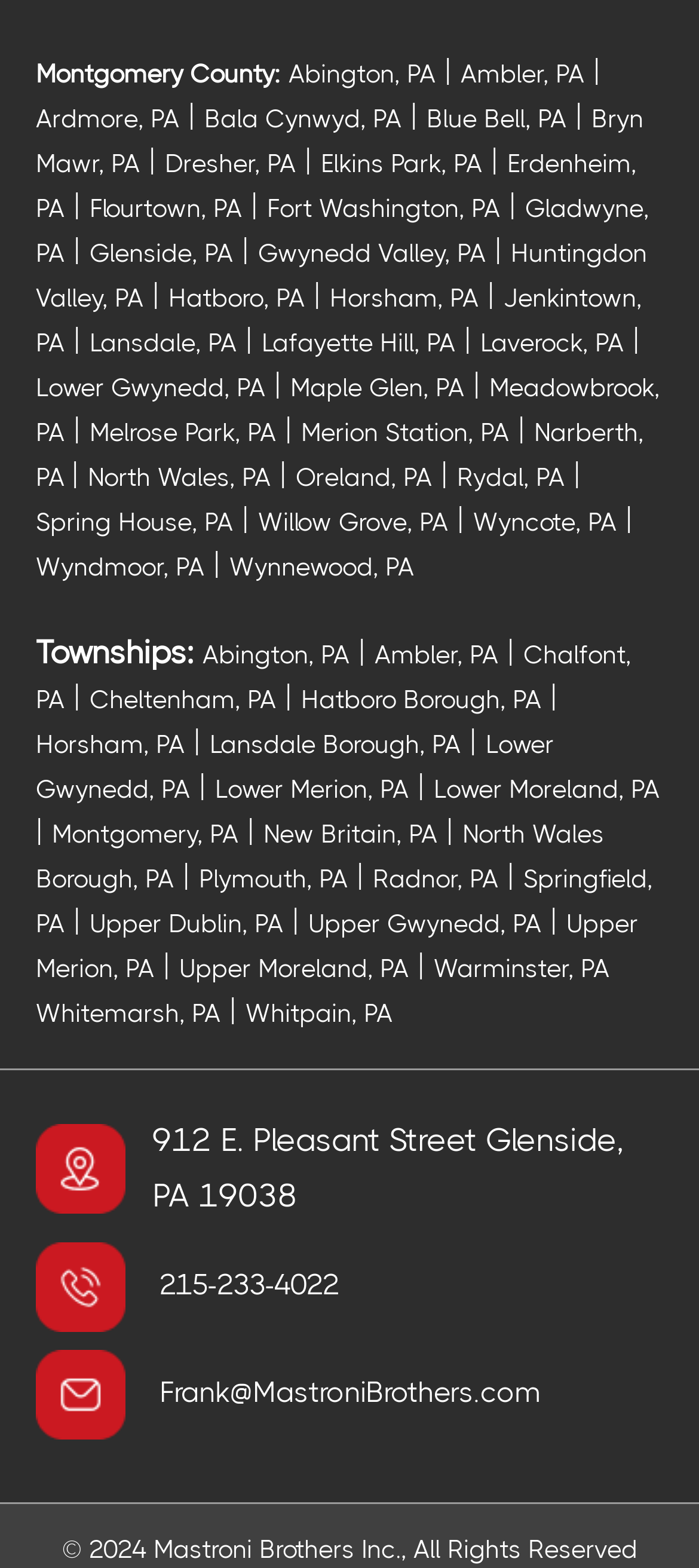Answer briefly with one word or phrase:
What separates the links in the footer?

Vertical bars